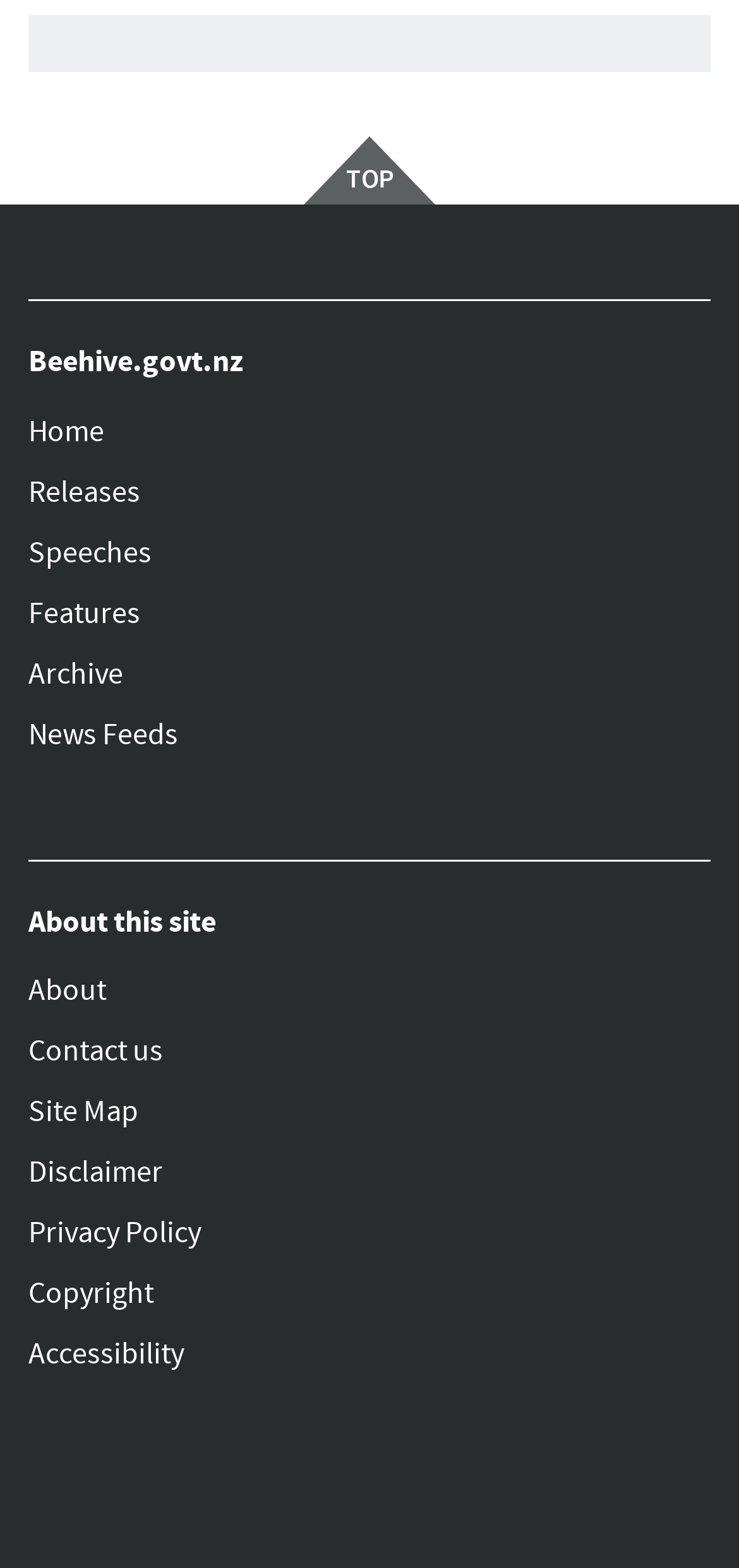From the element description Site Map, predict the bounding box coordinates of the UI element. The coordinates must be specified in the format (top-left x, top-left y, bottom-right x, bottom-right y) and should be within the 0 to 1 range.

[0.038, 0.69, 0.962, 0.729]